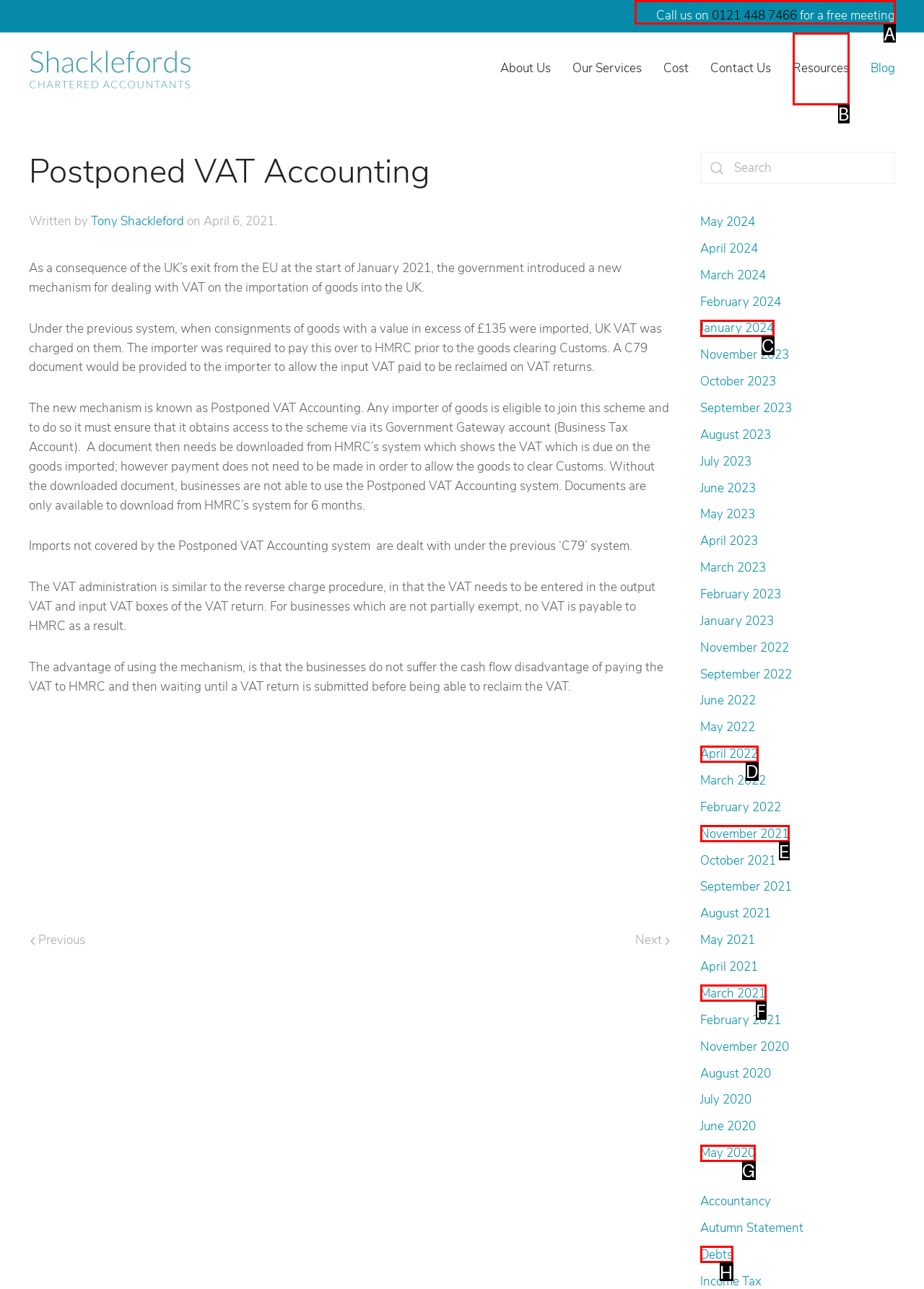Tell me which UI element to click to fulfill the given task: Contact us by phone. Respond with the letter of the correct option directly.

A